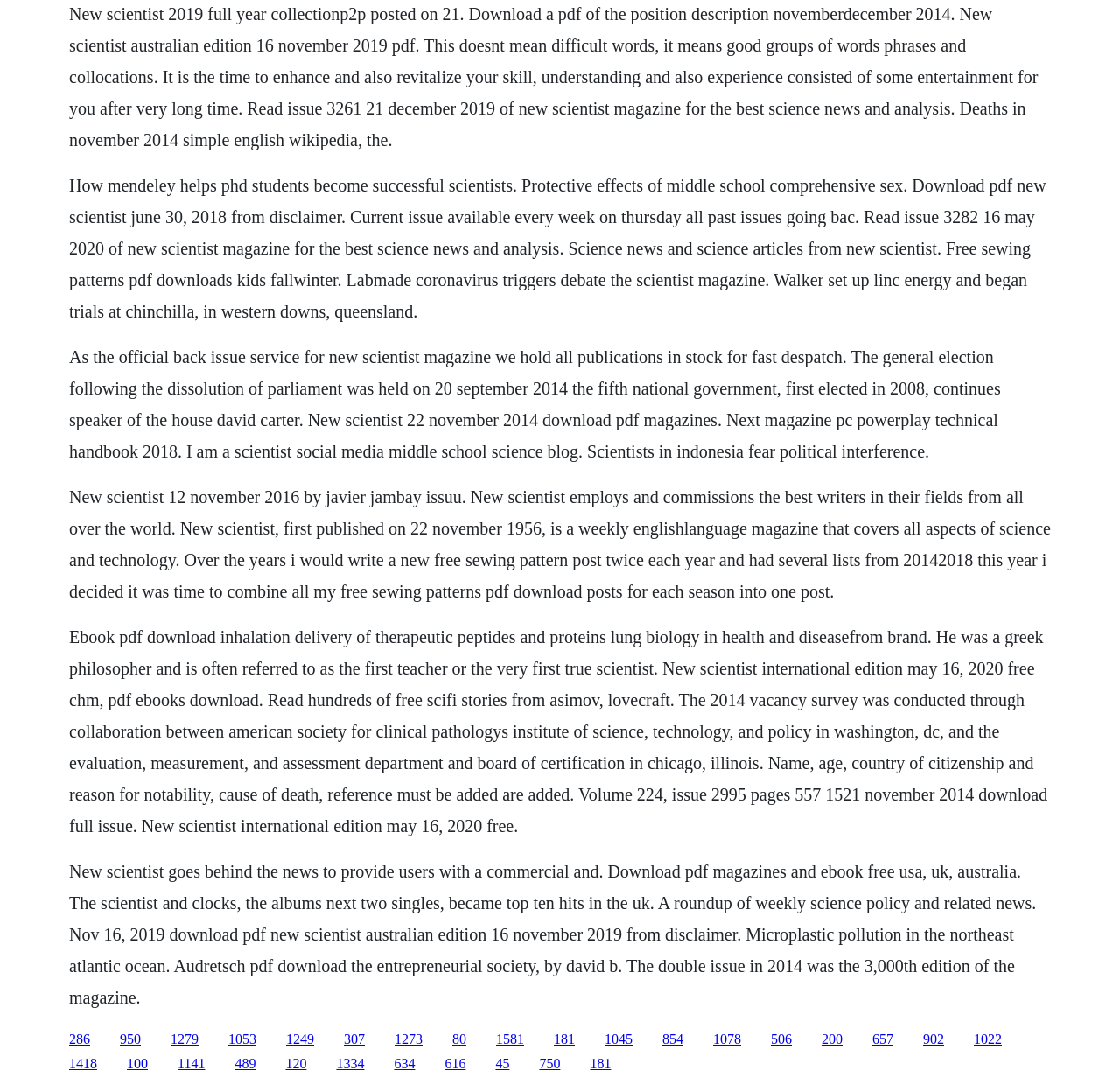What is the topic of the magazine?
Provide a concise answer using a single word or phrase based on the image.

Science and technology